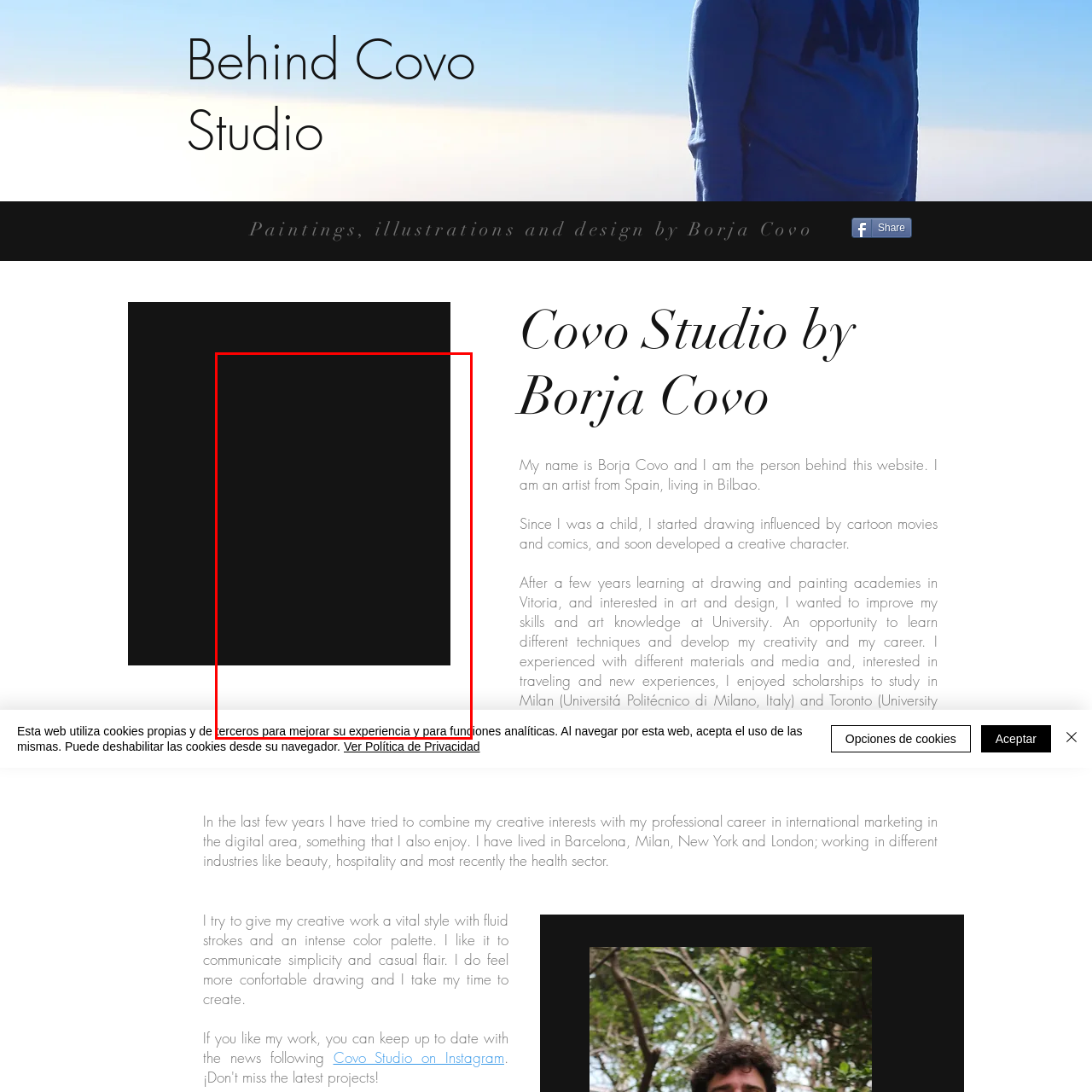Elaborate on the scene depicted within the red bounding box in the image.

The image titled "Portrait1 2.jpg," prominently displayed on the webpage, captures the artistic essence of Borja Covo, the creative mind behind Covo Studio. It showcases a moment of artistic inspiration and reflects Covo's passion for painting, illustration, and design. The surrounding text highlights his background and influences, emphasizing his journey as an artist from Spain, along with his experiences studying in various cities like Milan and Toronto. This portrait not only represents Covo himself but also serves as a visual gateway to his creative world, inviting viewers to explore the vibrant colors and styles that characterize his work.